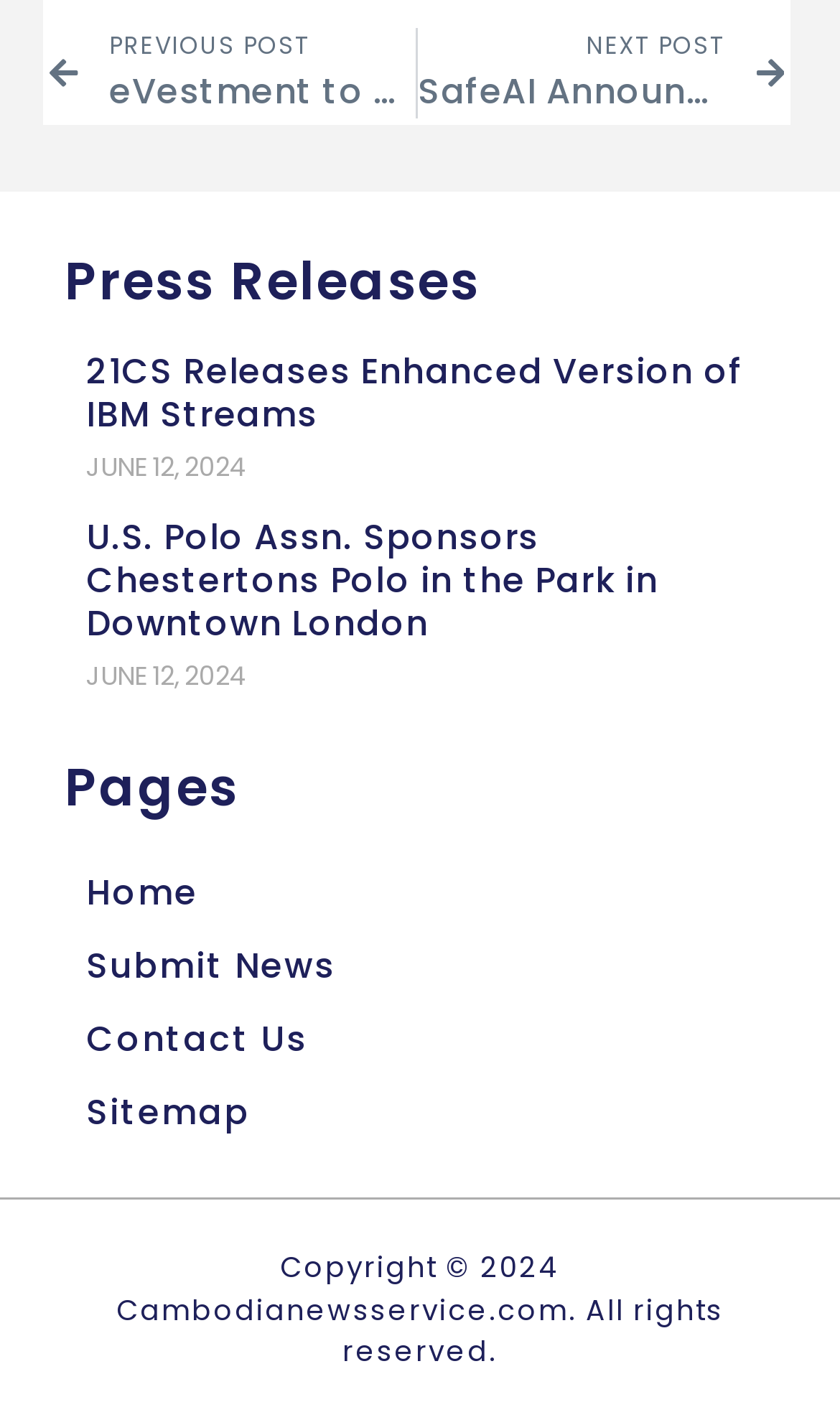Highlight the bounding box coordinates of the element you need to click to perform the following instruction: "go to home page."

[0.051, 0.612, 0.949, 0.664]